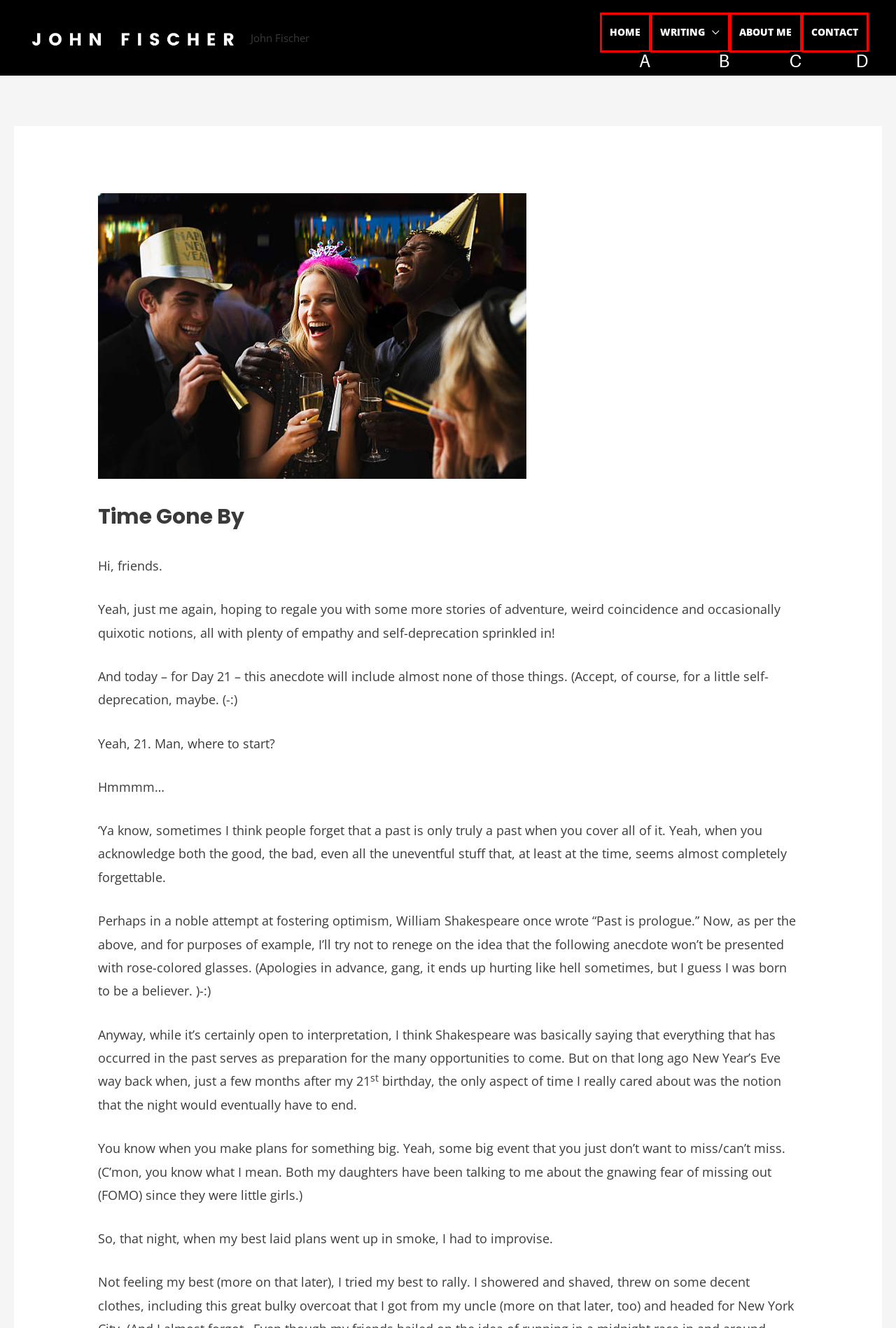Tell me which one HTML element best matches the description: Writing
Answer with the option's letter from the given choices directly.

B